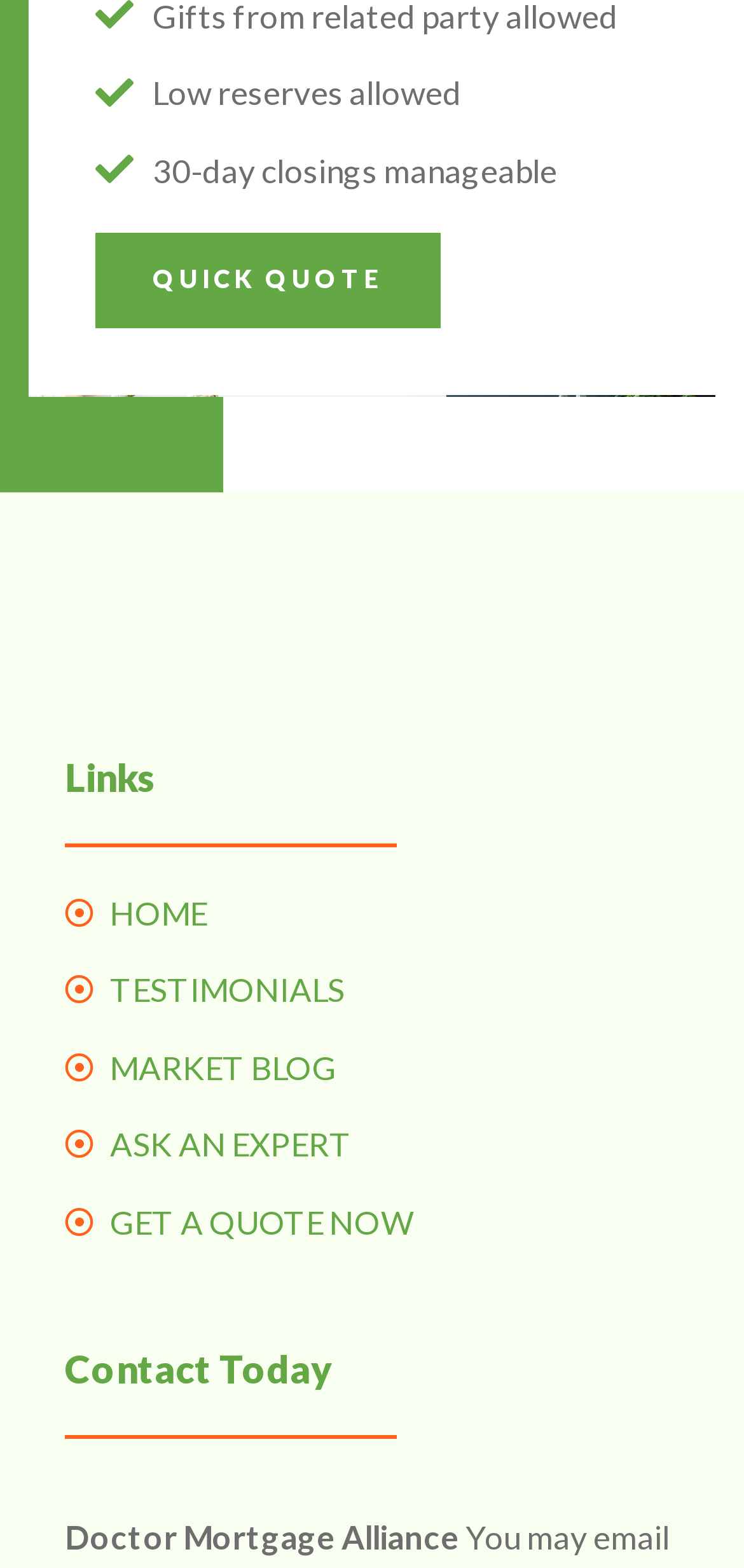By analyzing the image, answer the following question with a detailed response: What are the two conditions mentioned on the webpage?

The webpage mentions two conditions, 'Low reserves allowed' and '30-day closings manageable', which are written in static text elements at the top of the webpage. These conditions may be relevant to the mortgage services offered by the Doctor Mortgage Alliance.